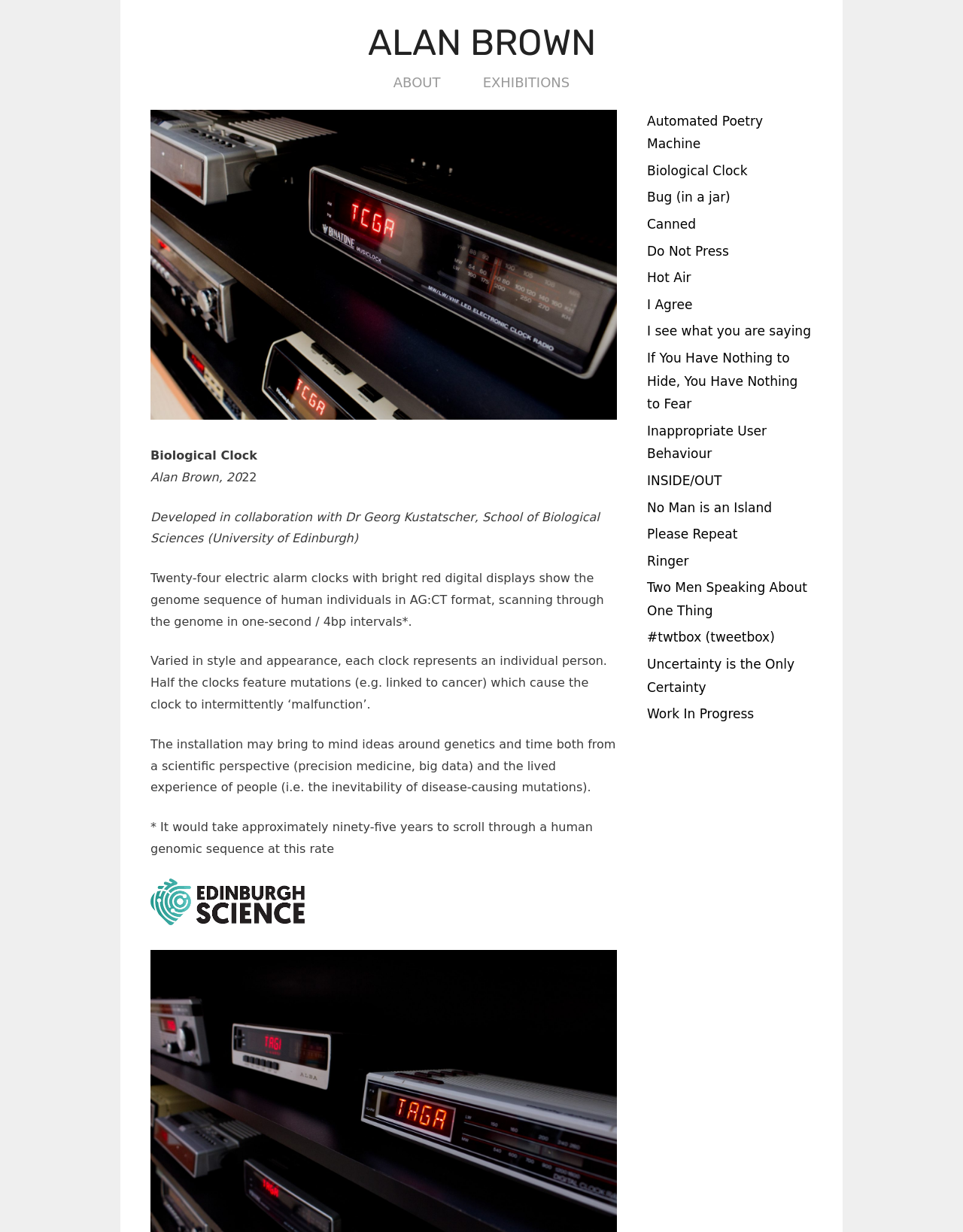Please respond to the question with a concise word or phrase:
How many electric alarm clocks are used in the artwork?

Twenty-four